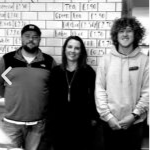What is the pattern on the wall behind the individuals?
Based on the image, answer the question with a single word or brief phrase.

grid pattern